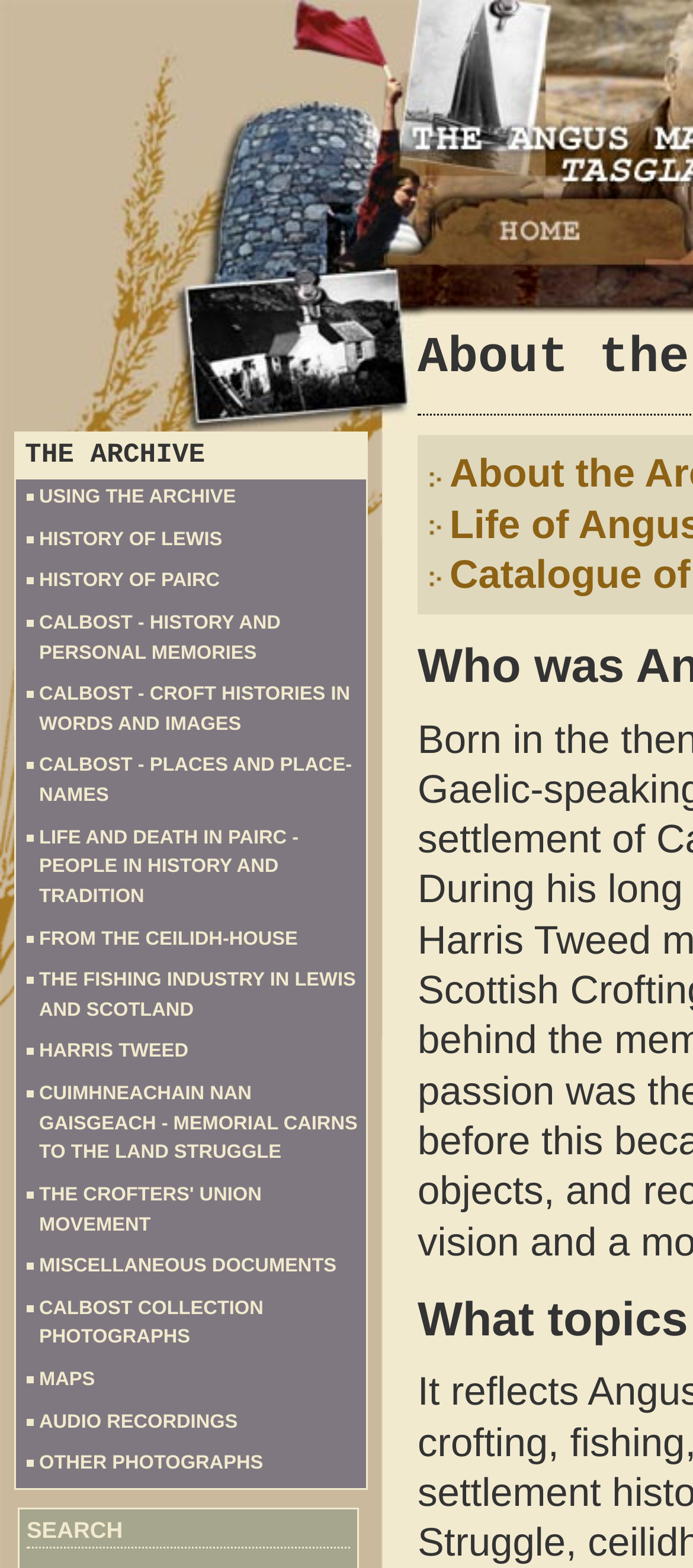How many categories are there under 'THE ARCHIVE'?
Using the image as a reference, answer with just one word or a short phrase.

19